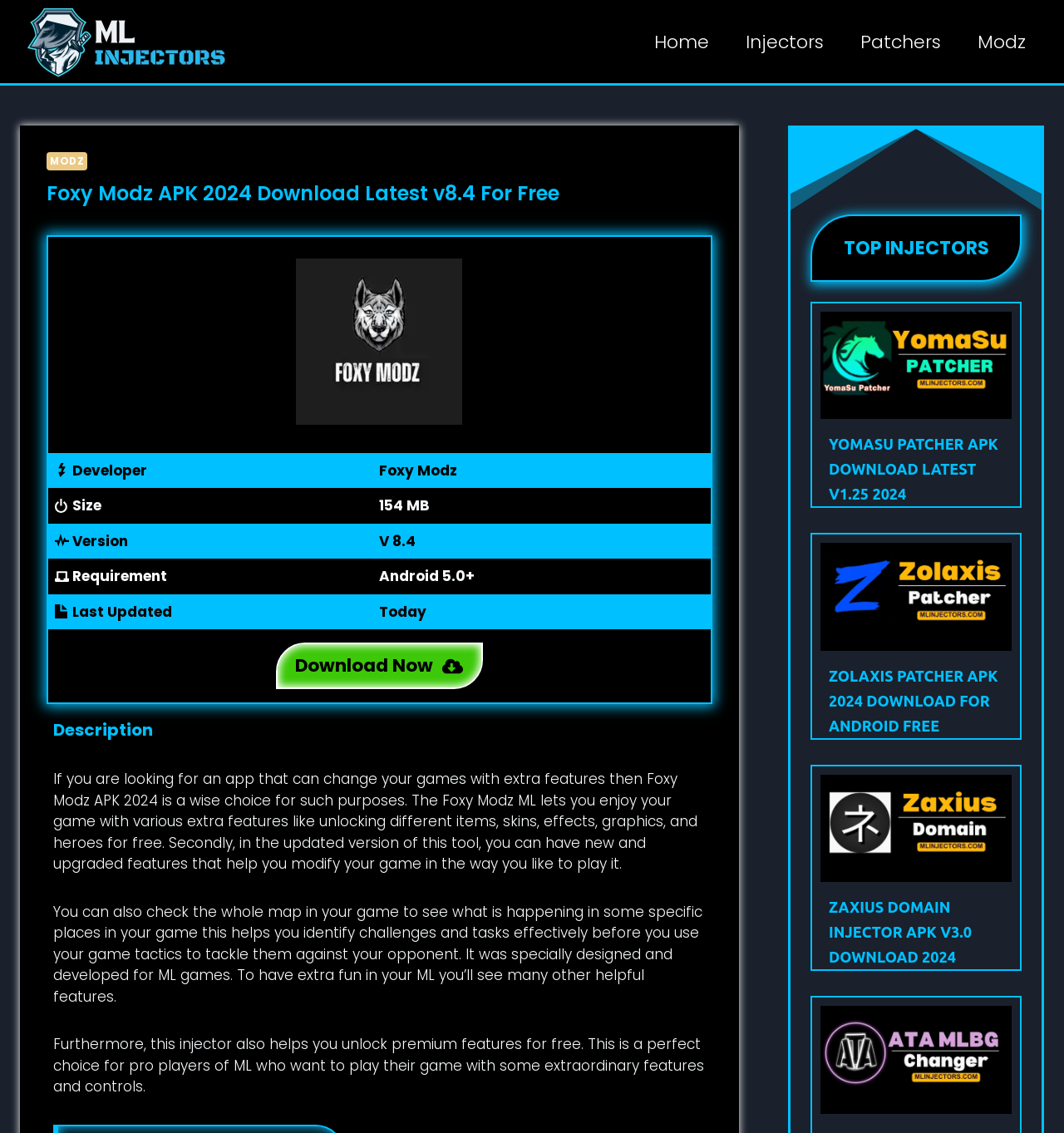Locate the bounding box coordinates of the clickable region necessary to complete the following instruction: "Check the details of Yomasu Patcher". Provide the coordinates in the format of four float numbers between 0 and 1, i.e., [left, top, right, bottom].

[0.771, 0.275, 0.951, 0.37]